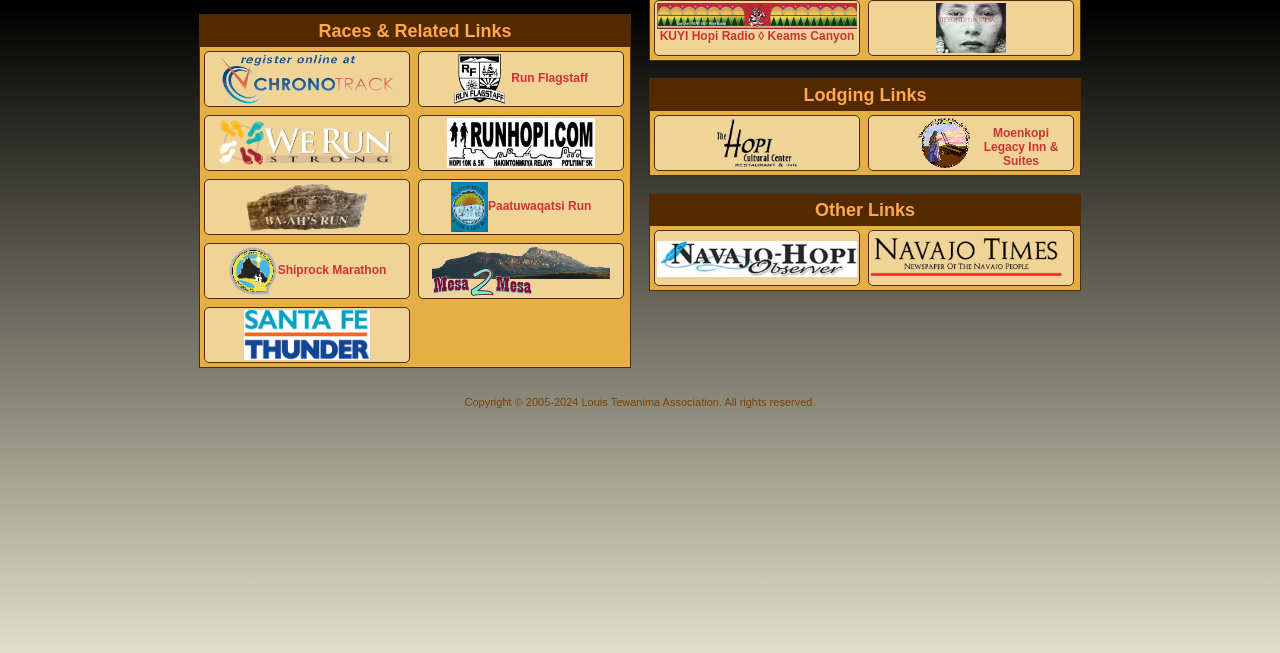Identify the bounding box for the UI element specified in this description: "We Run Strong". The coordinates must be four float numbers between 0 and 1, formatted as [left, top, right, bottom].

[0.159, 0.176, 0.32, 0.262]